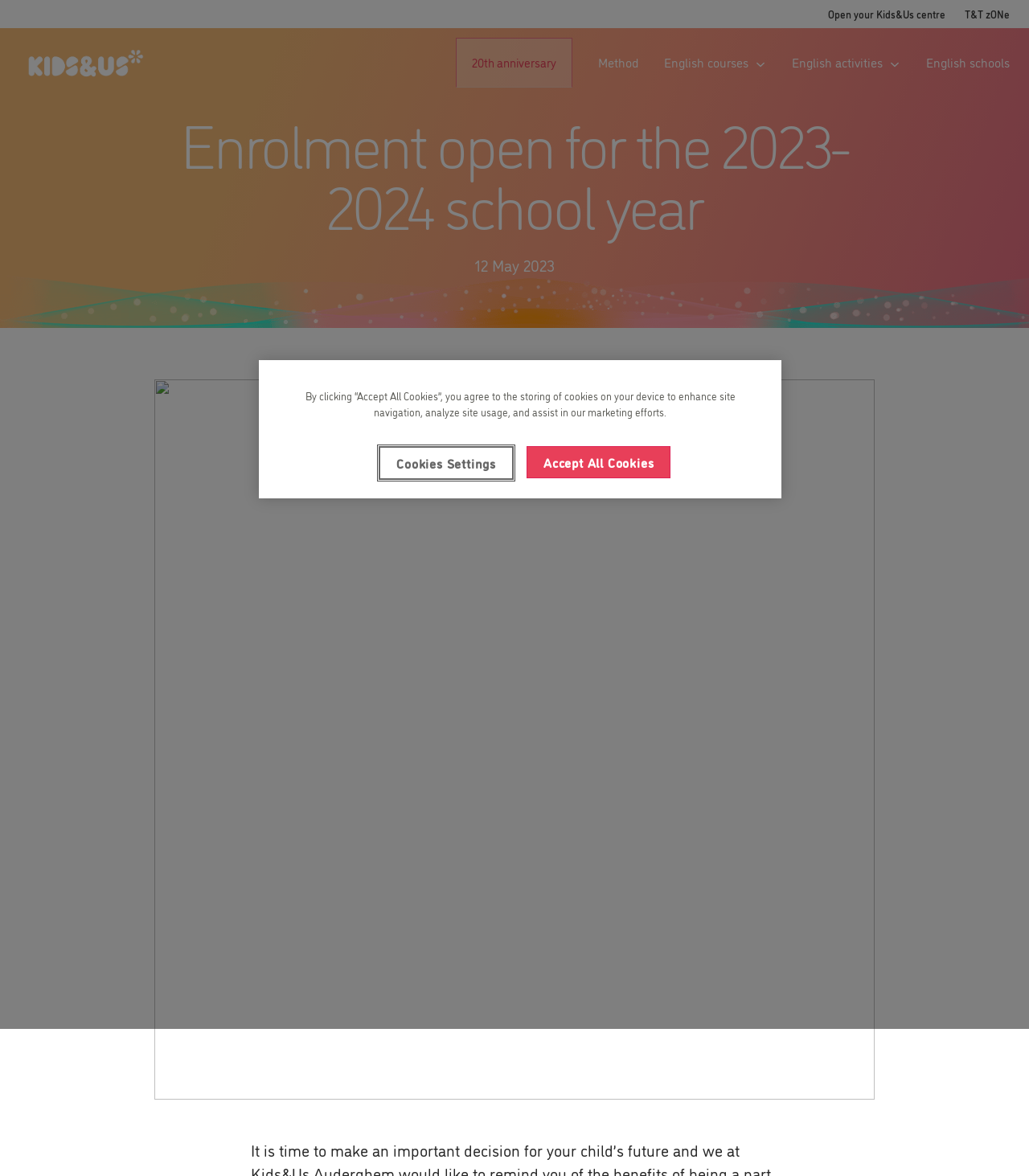Identify and provide the bounding box for the element described by: "Open your Kids&Us centre".

[0.805, 0.006, 0.919, 0.018]